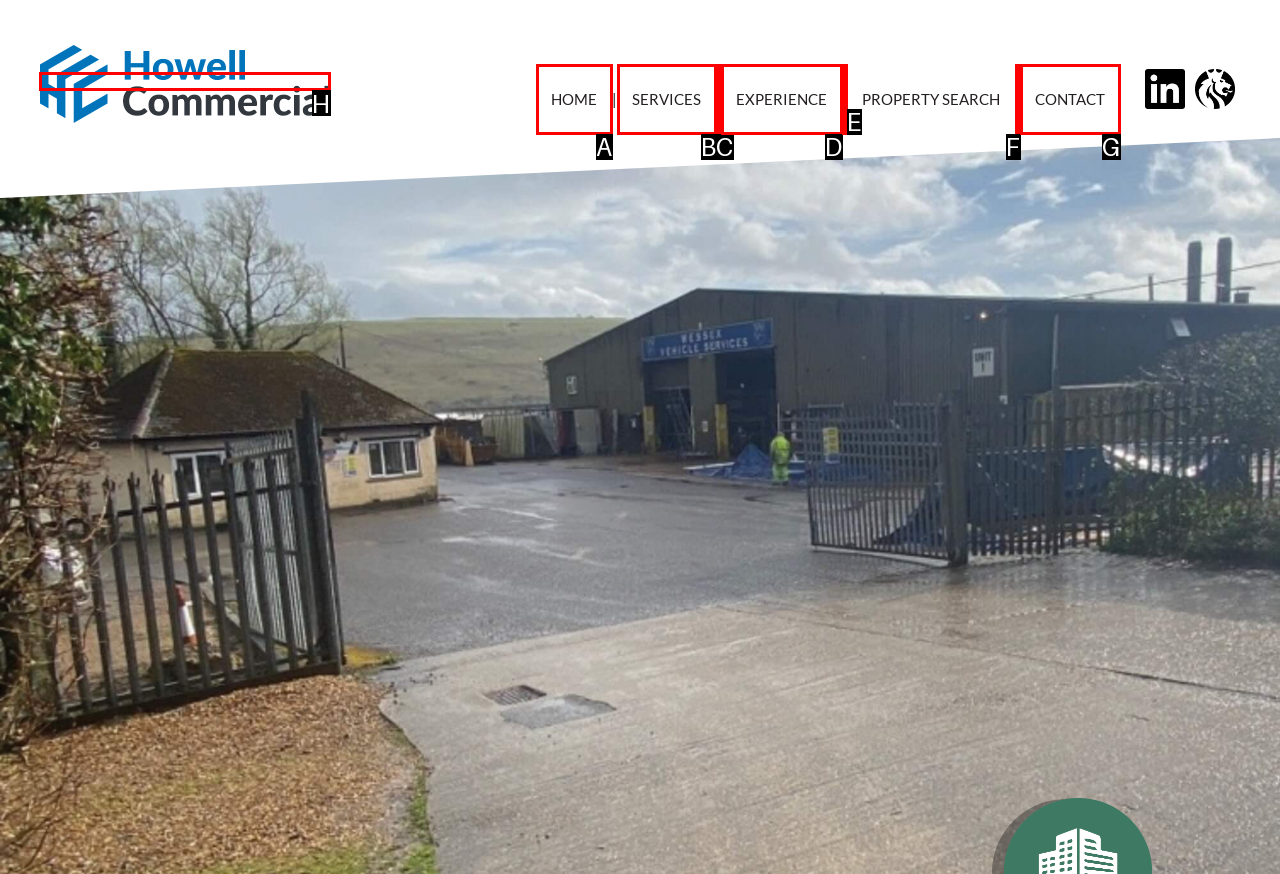From the given options, choose the one to complete the task: Go to the Home page
Indicate the letter of the correct option.

None